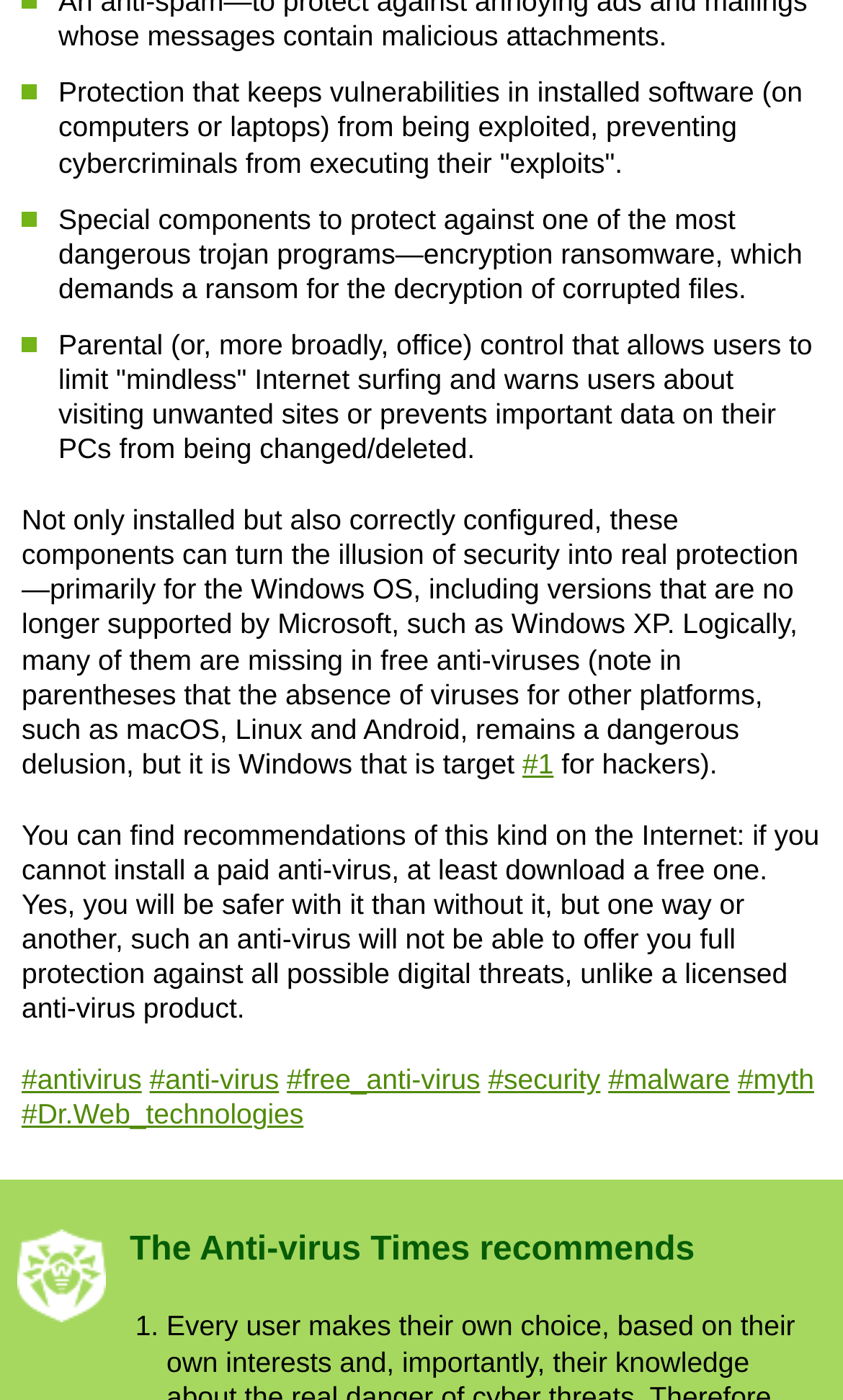What is the name of the publication that recommends the software?
Refer to the image and answer the question using a single word or phrase.

The Anti-virus Times